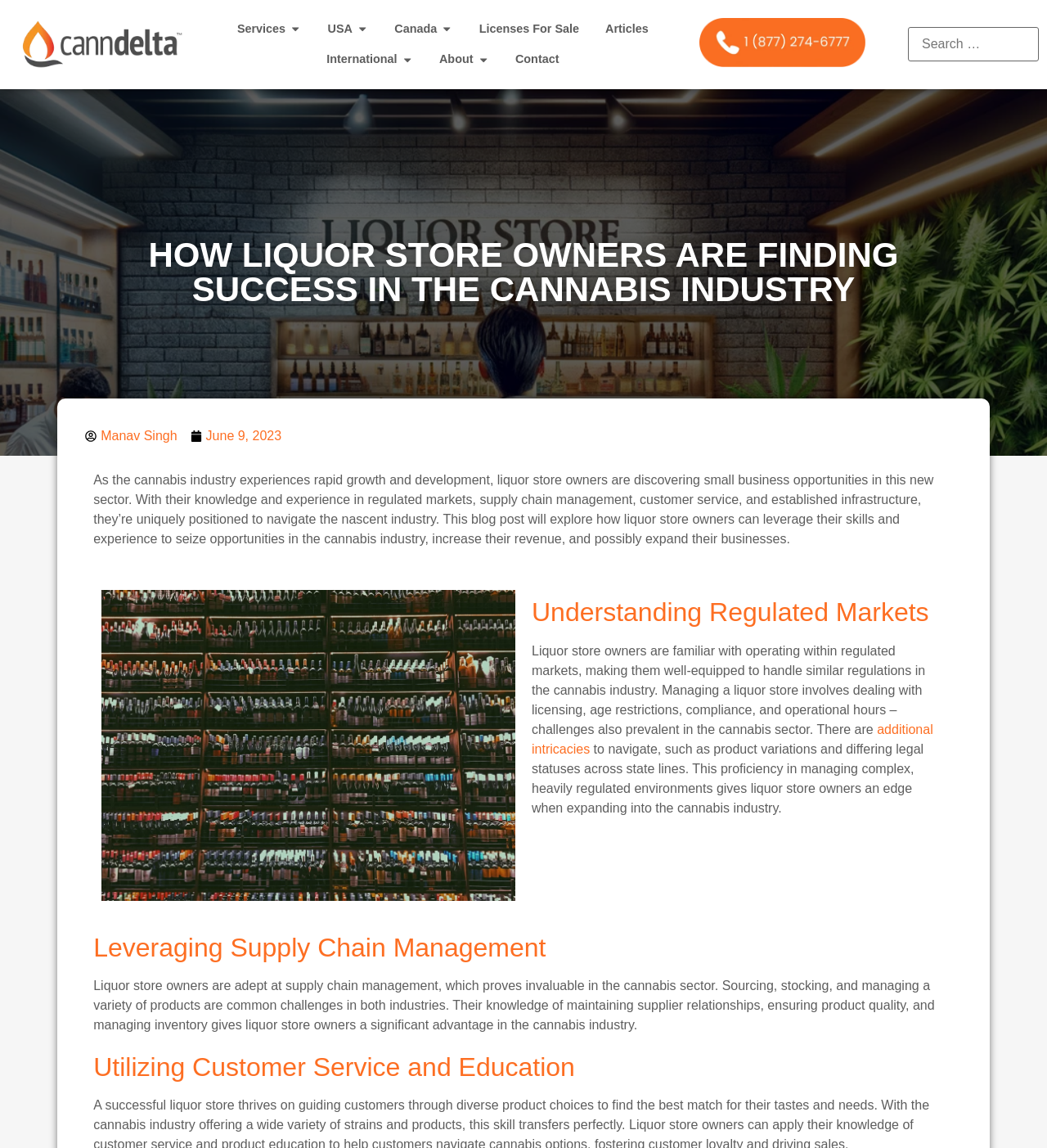Using the provided element description, identify the bounding box coordinates as (top-left x, top-left y, bottom-right x, bottom-right y). Ensure all values are between 0 and 1. Description: Contact

[0.492, 0.044, 0.534, 0.06]